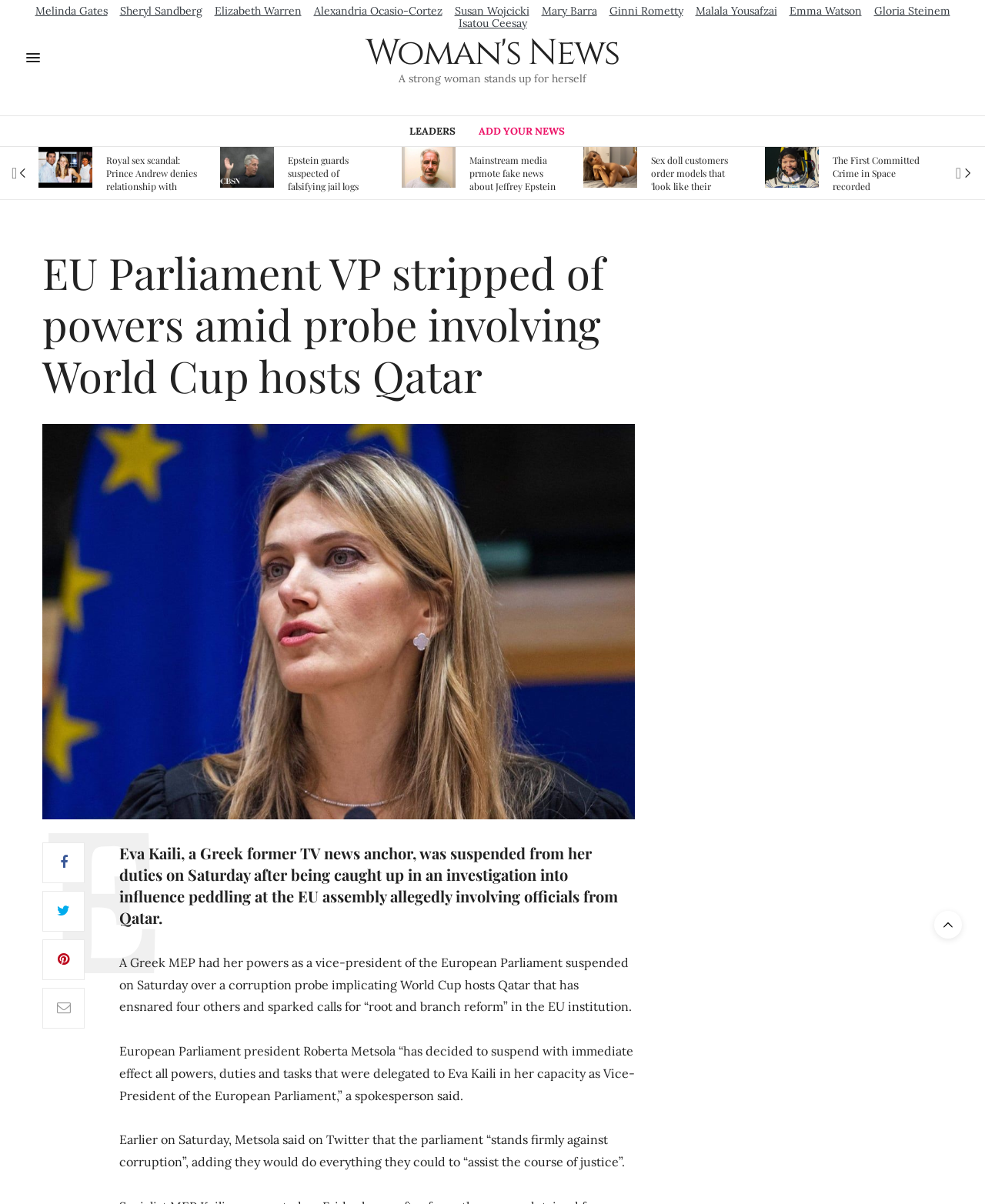Please find the top heading of the webpage and generate its text.

EU Parliament VP stripped of powers amid probe involving World Cup hosts Qatar